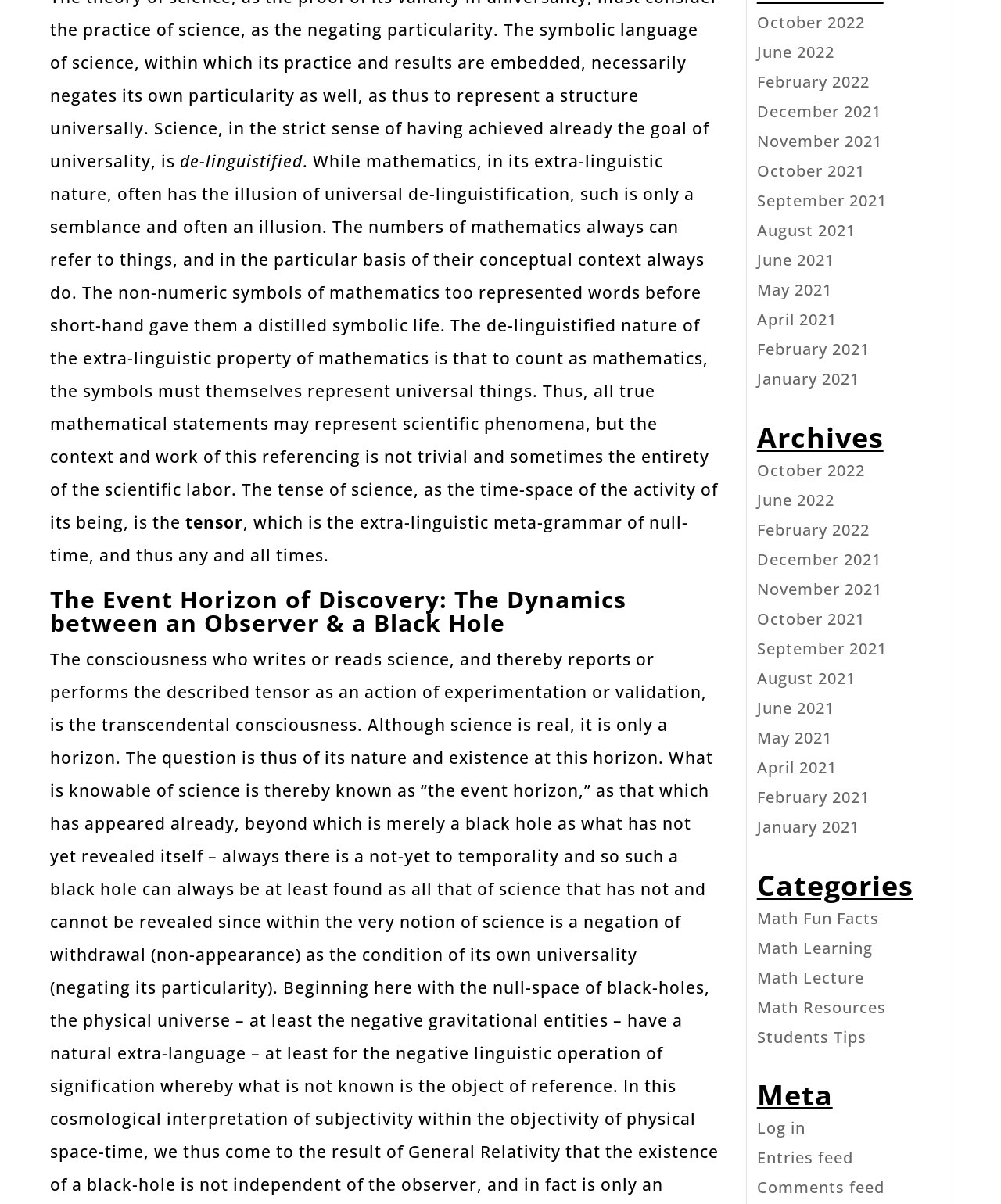Respond to the question below with a single word or phrase: What is the topic of the article?

Mathematics